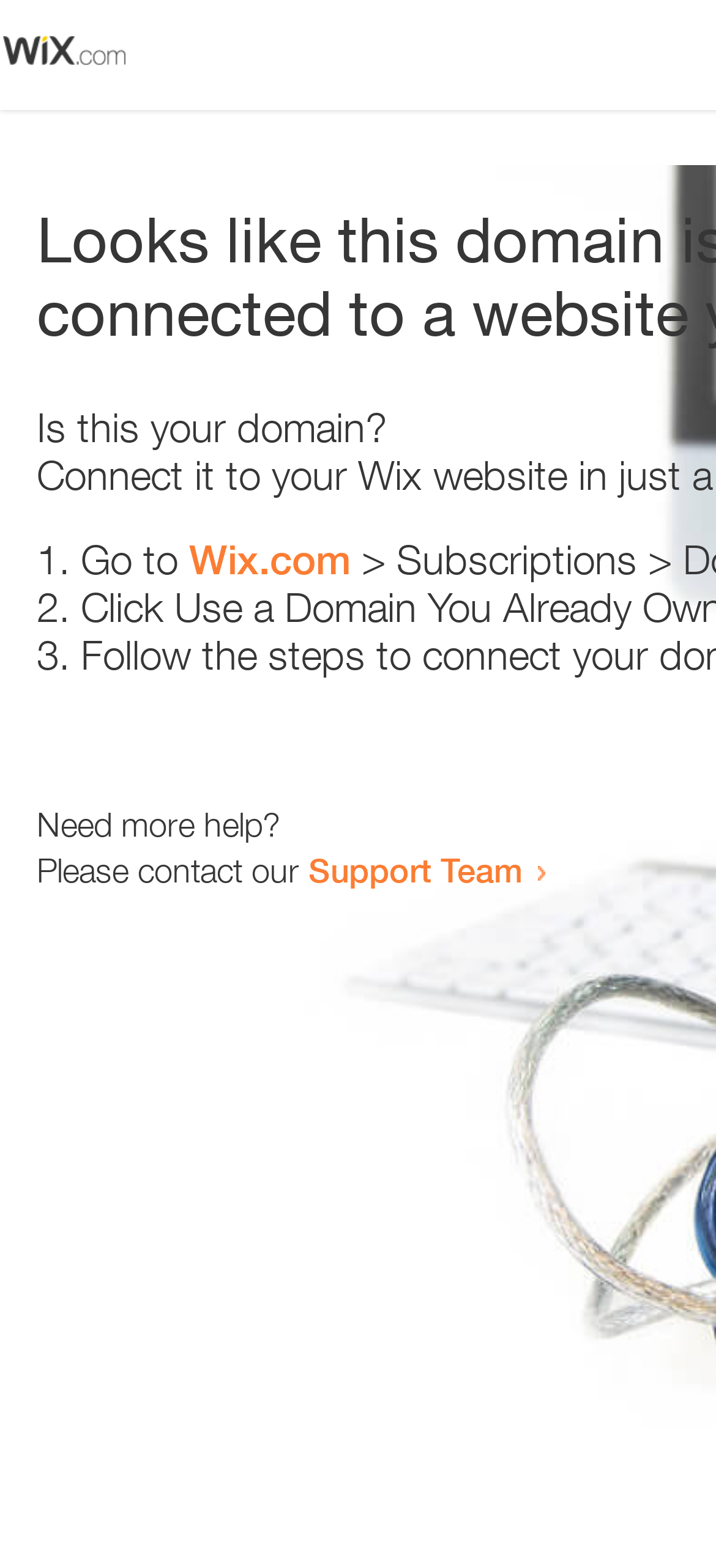What is the support team contact method?
Provide a concise answer using a single word or phrase based on the image.

Link